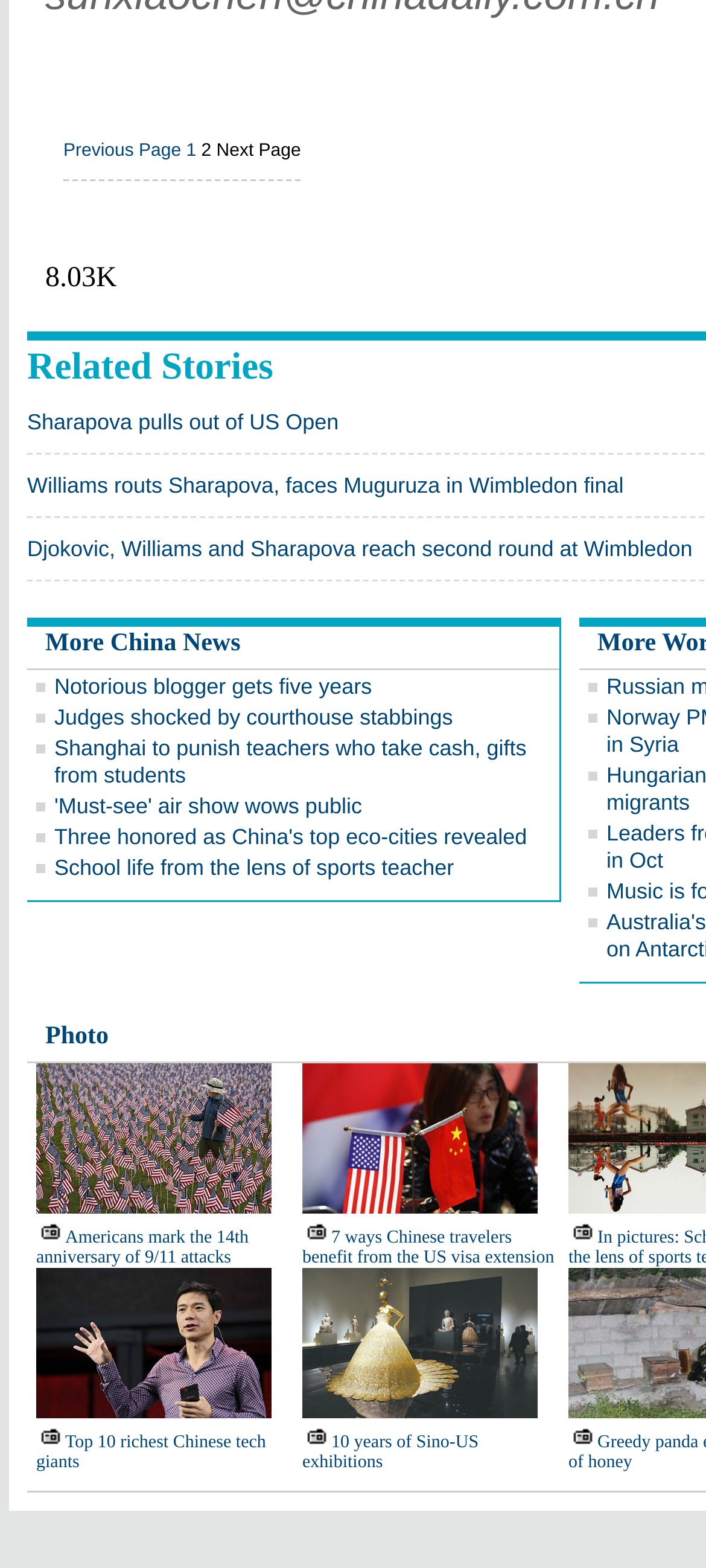Determine the bounding box coordinates of the section I need to click to execute the following instruction: "View more China news". Provide the coordinates as four float numbers between 0 and 1, i.e., [left, top, right, bottom].

[0.064, 0.402, 0.341, 0.419]